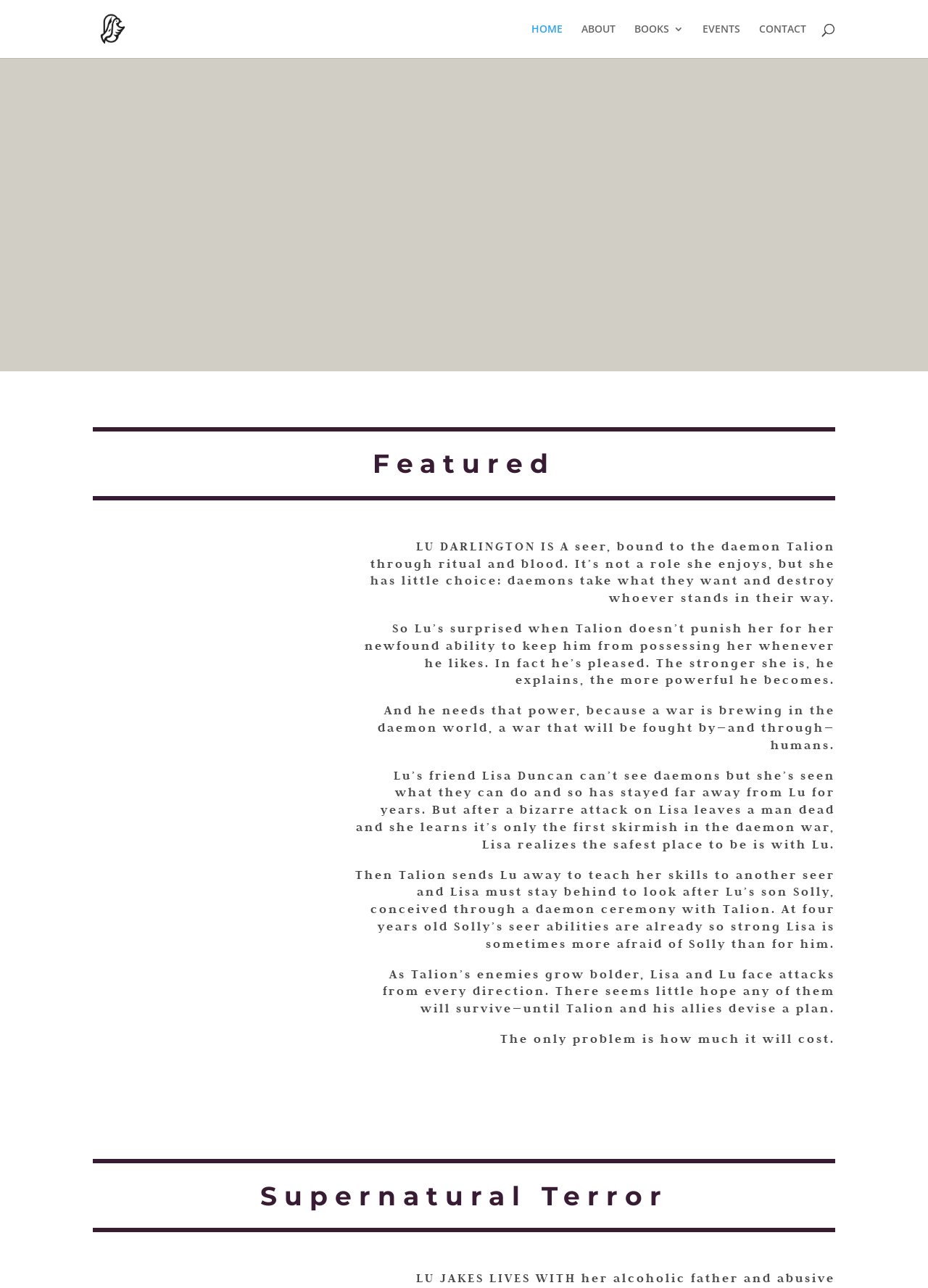What is the name of the publishing company?
Examine the webpage screenshot and provide an in-depth answer to the question.

The name of the publishing company is 'Cantraip Press', which is evident from the root element and the image with the same name at the top of the webpage.